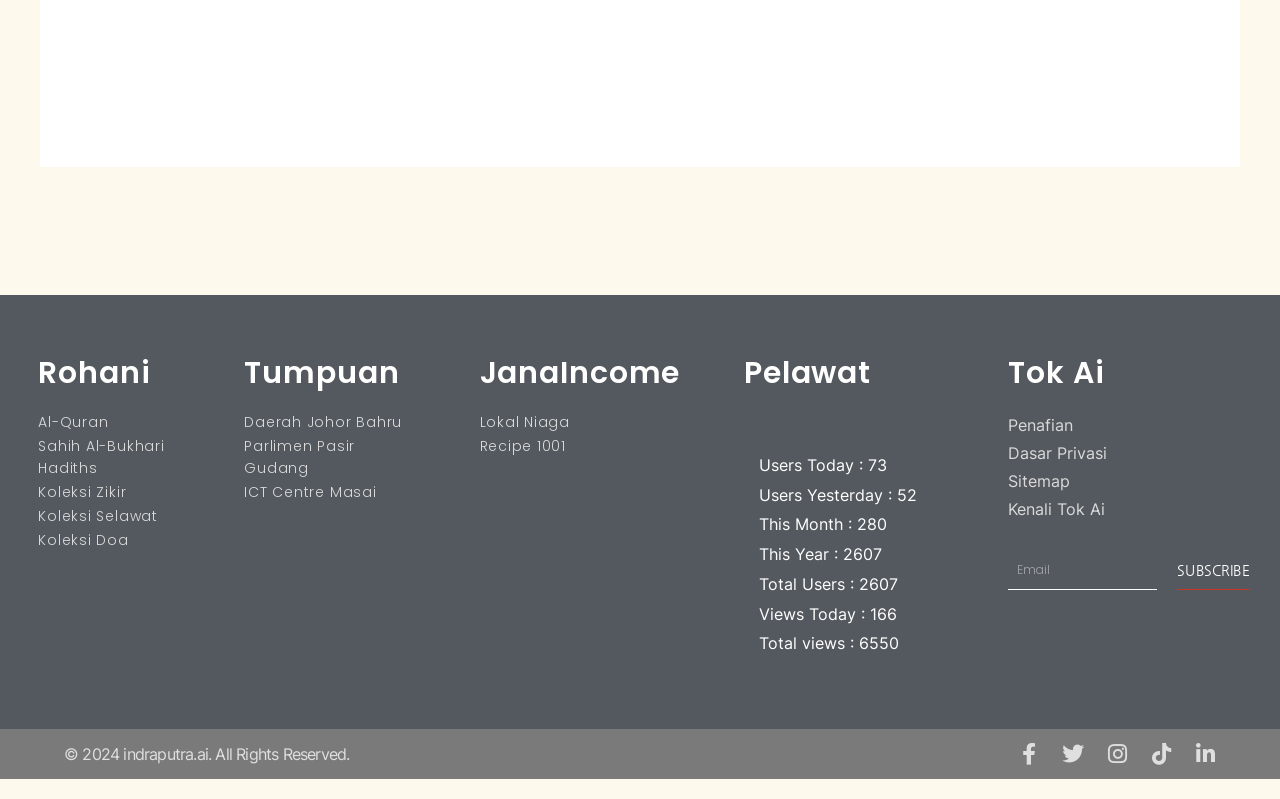Determine the bounding box for the UI element as described: "Daerah Johor Bahru". The coordinates should be represented as four float numbers between 0 and 1, formatted as [left, top, right, bottom].

[0.191, 0.515, 0.328, 0.542]